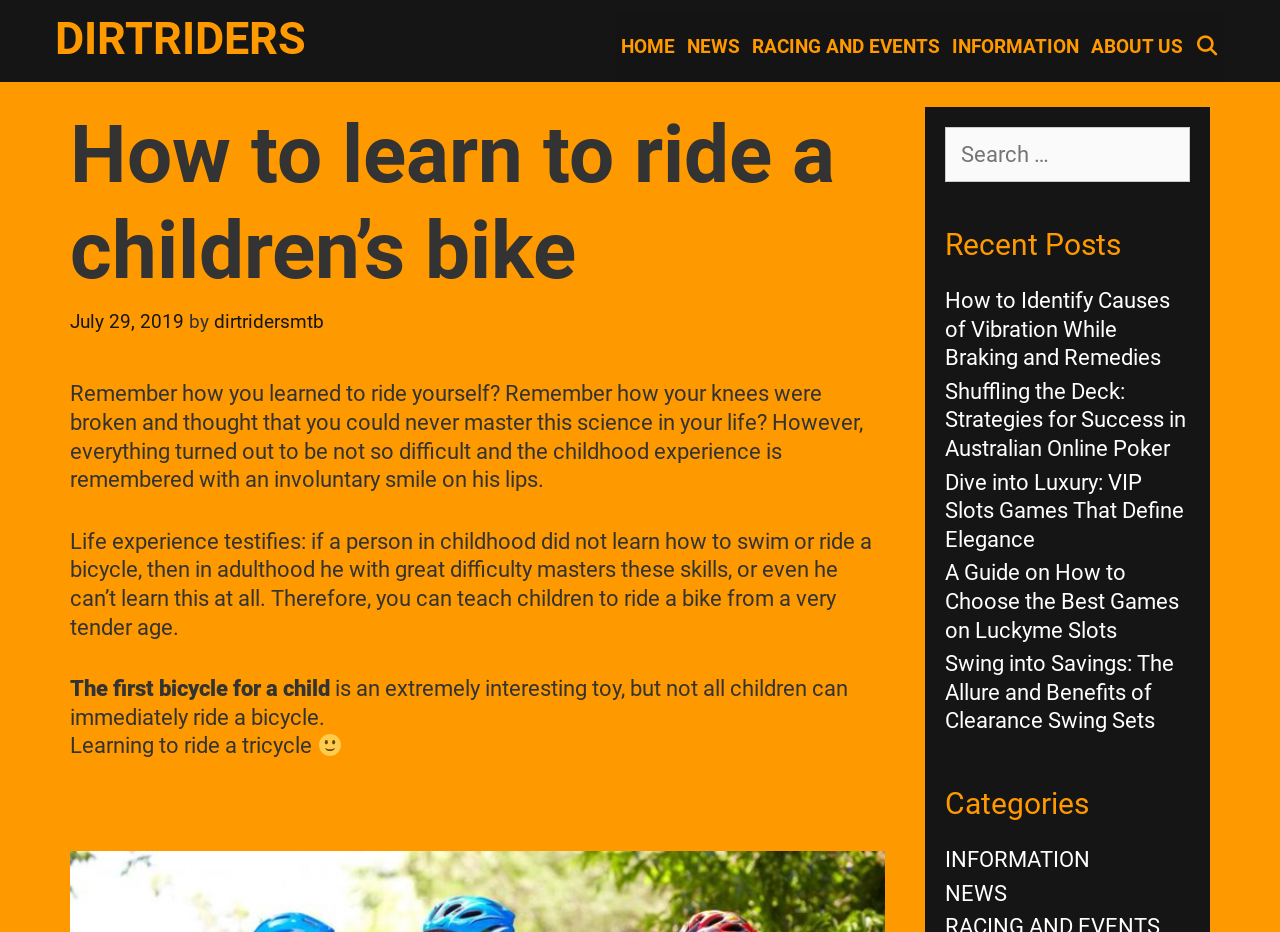Respond to the following question using a concise word or phrase: 
What is the topic of the main article?

Learning to ride a children's bike